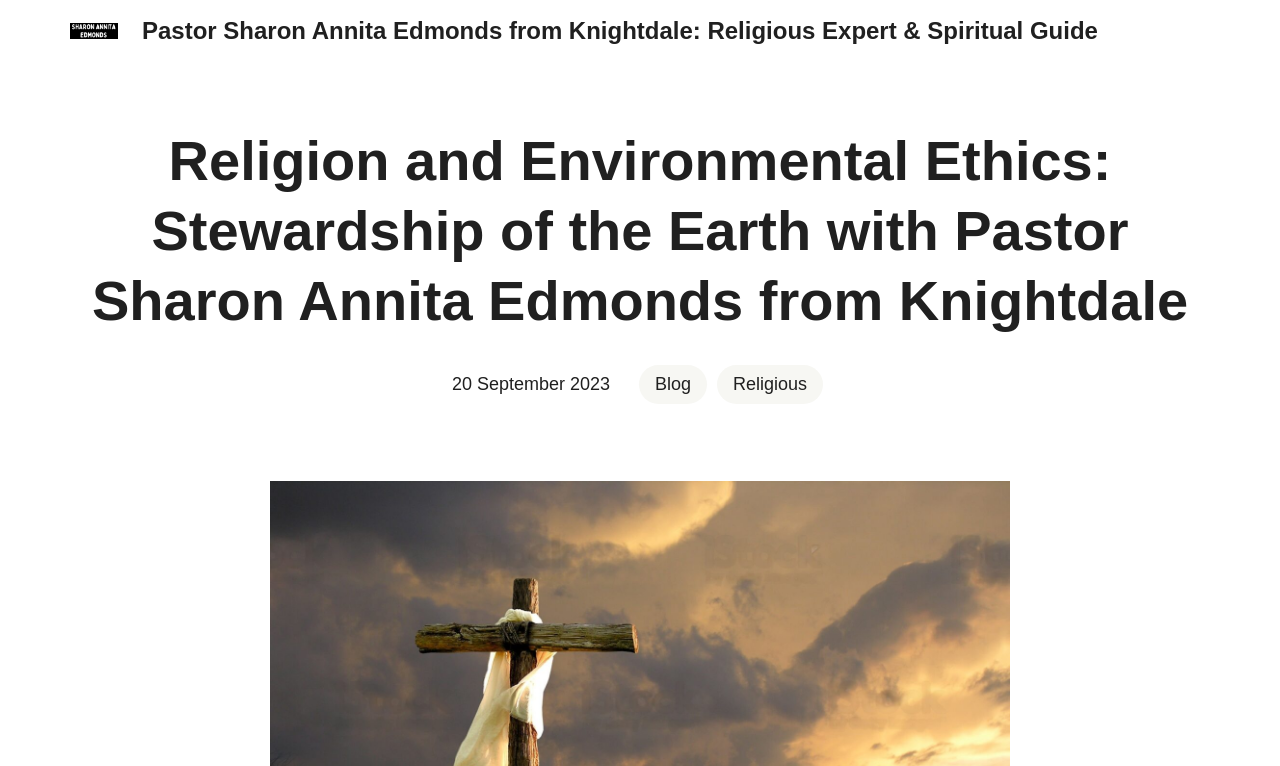Answer the following in one word or a short phrase: 
What is the date of the blog post?

20 September 2023